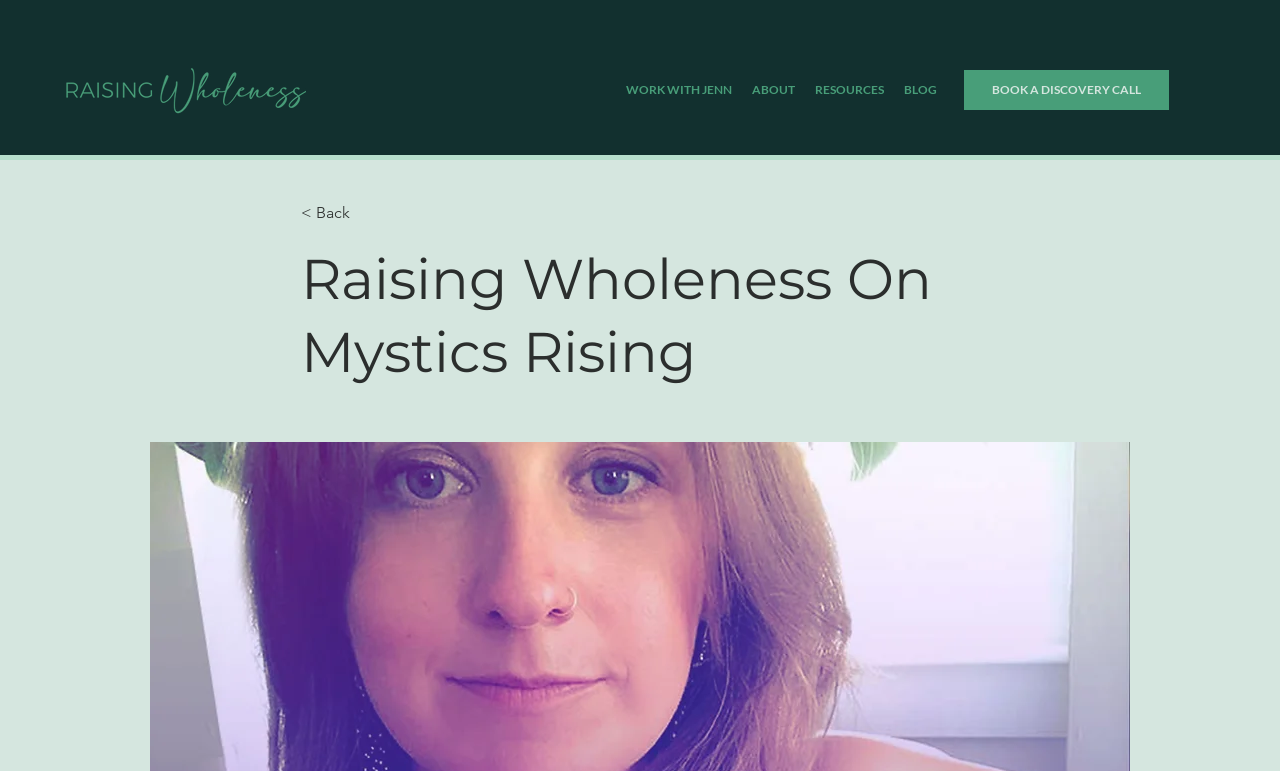Analyze the image and provide a detailed answer to the question: What is the purpose of the 'BOOK A DISCOVERY CALL' button?

Based on the text of the button, it seems that its purpose is to allow users to book a discovery call, likely with Jenn or someone related to the website.